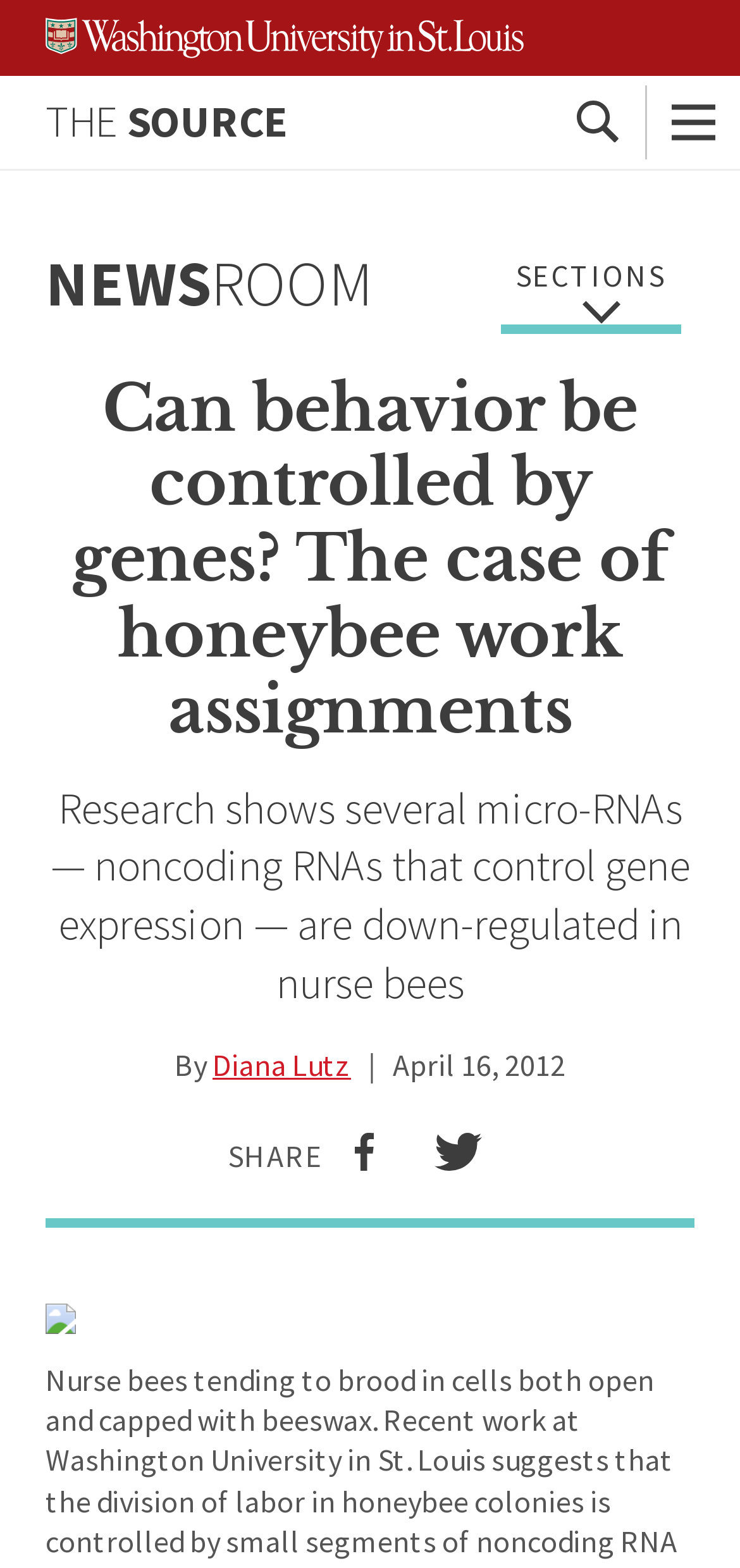Please give a succinct answer using a single word or phrase:
Who is the author of the article?

Diana Lutz